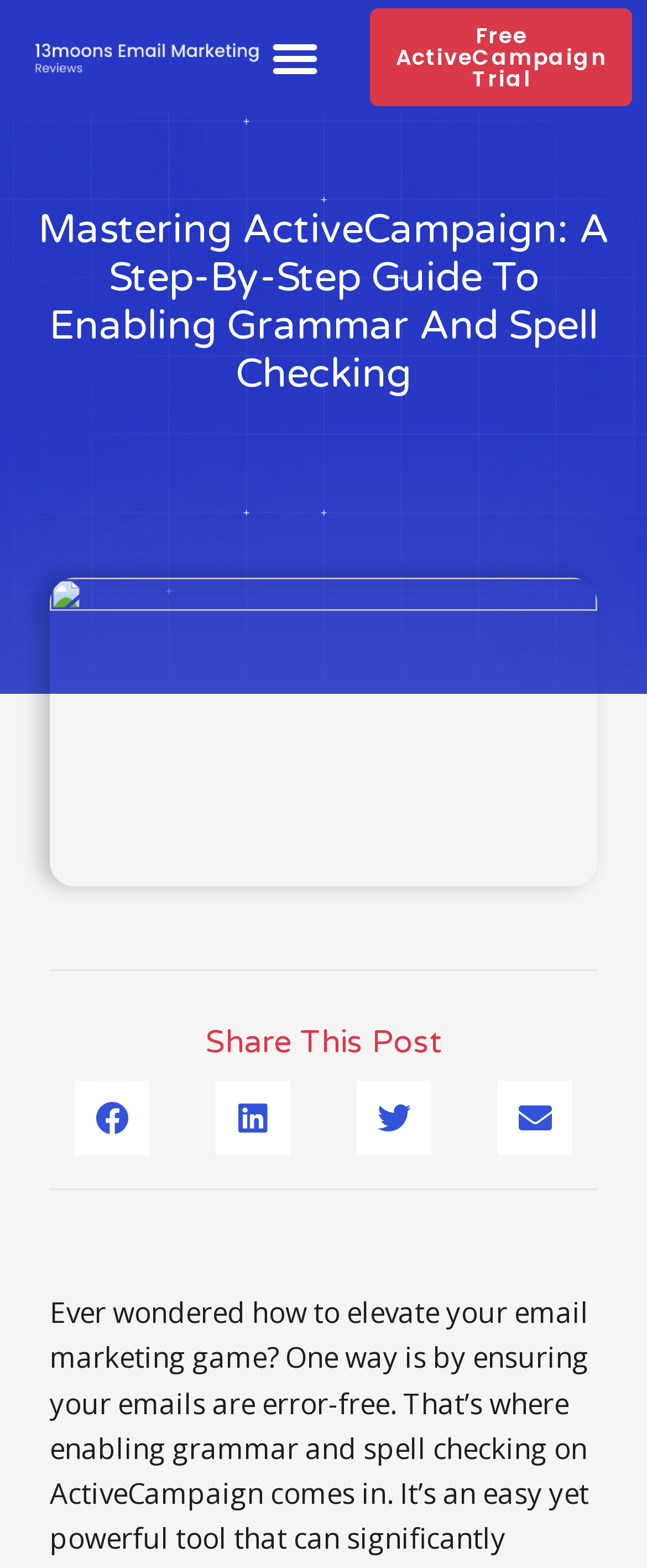How many social media platforms can you share this post on?
Look at the screenshot and respond with a single word or phrase.

4